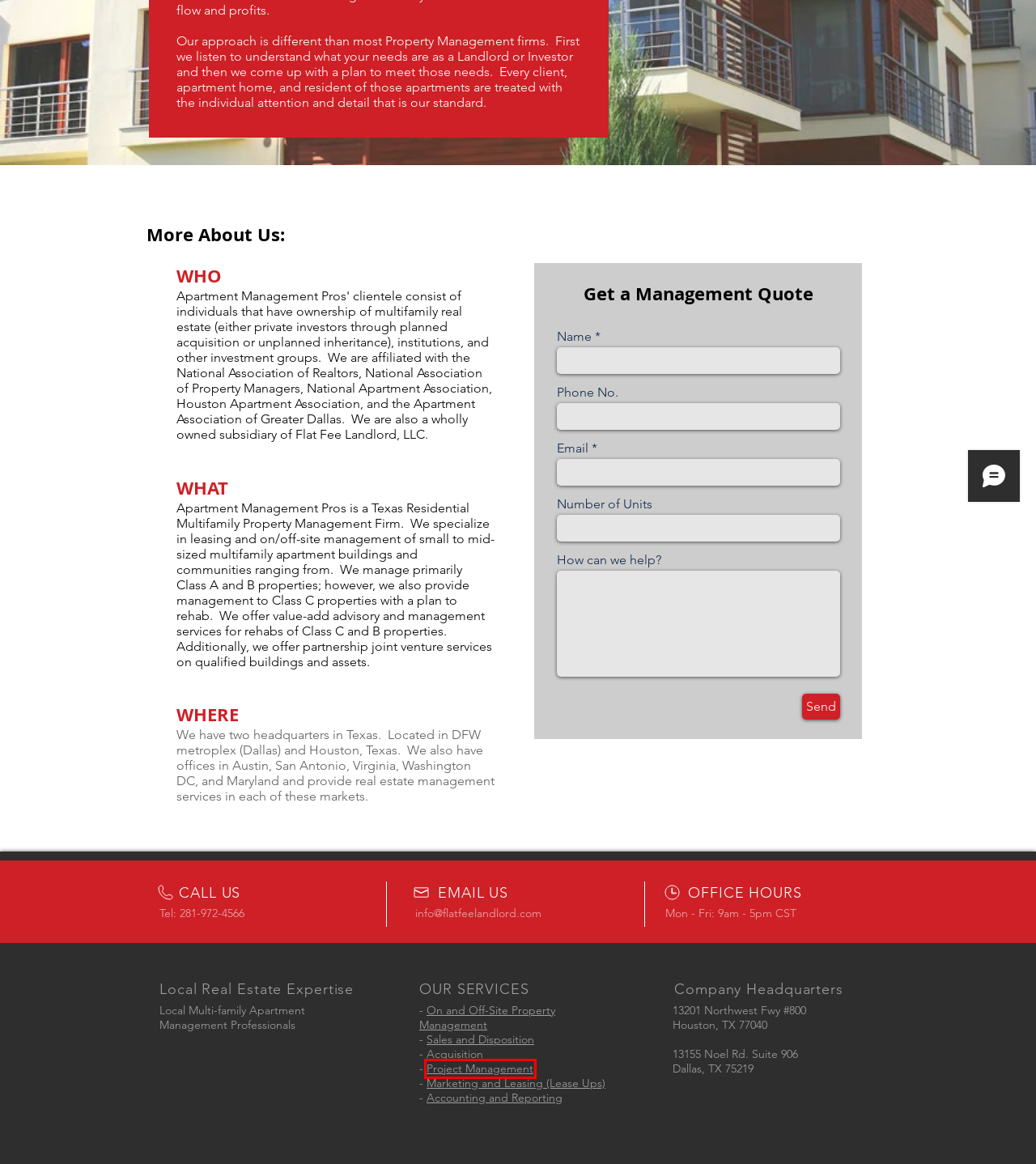Observe the provided screenshot of a webpage that has a red rectangle bounding box. Determine the webpage description that best matches the new webpage after clicking the element inside the red bounding box. Here are the candidates:
A. PROPERTY MANAGEMENT | Apartment Management
B. Apartment Property Managers | Texas | Apartment Management Pros
C. SALES AND DISPOSITION | Apartment Management
D. PROJECT MANAGEMENT | Apartment Management
E. SERVICES | Texas | Apartment Management Pros
F. LEASING | Apartment Management
G. CONTACT | Texas | Apartment Management Pros
H. OWNERS | Texas | Apartment Management Pros

D